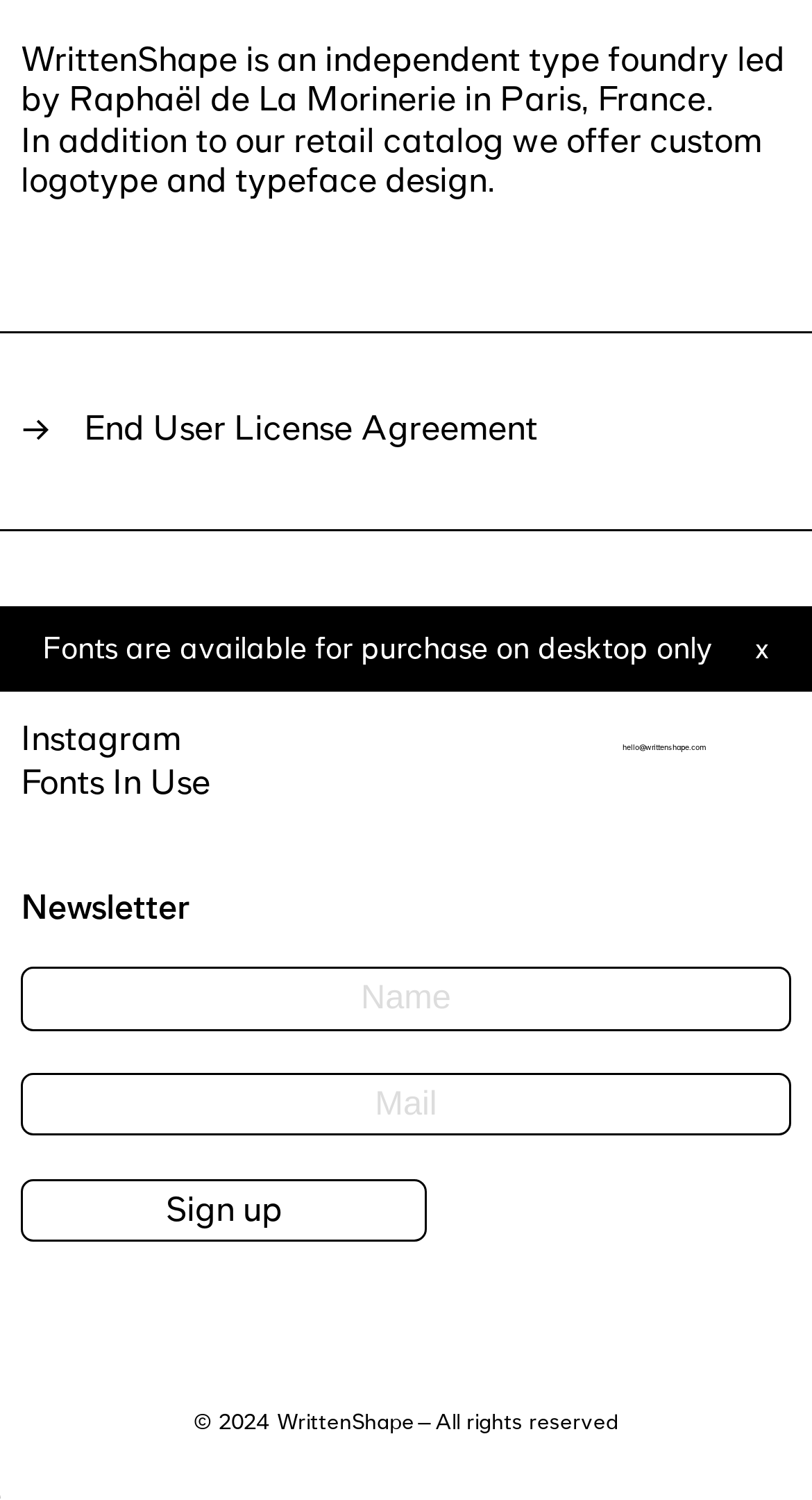Given the following UI element description: "Sign up", find the bounding box coordinates in the webpage screenshot.

[0.026, 0.786, 0.526, 0.828]